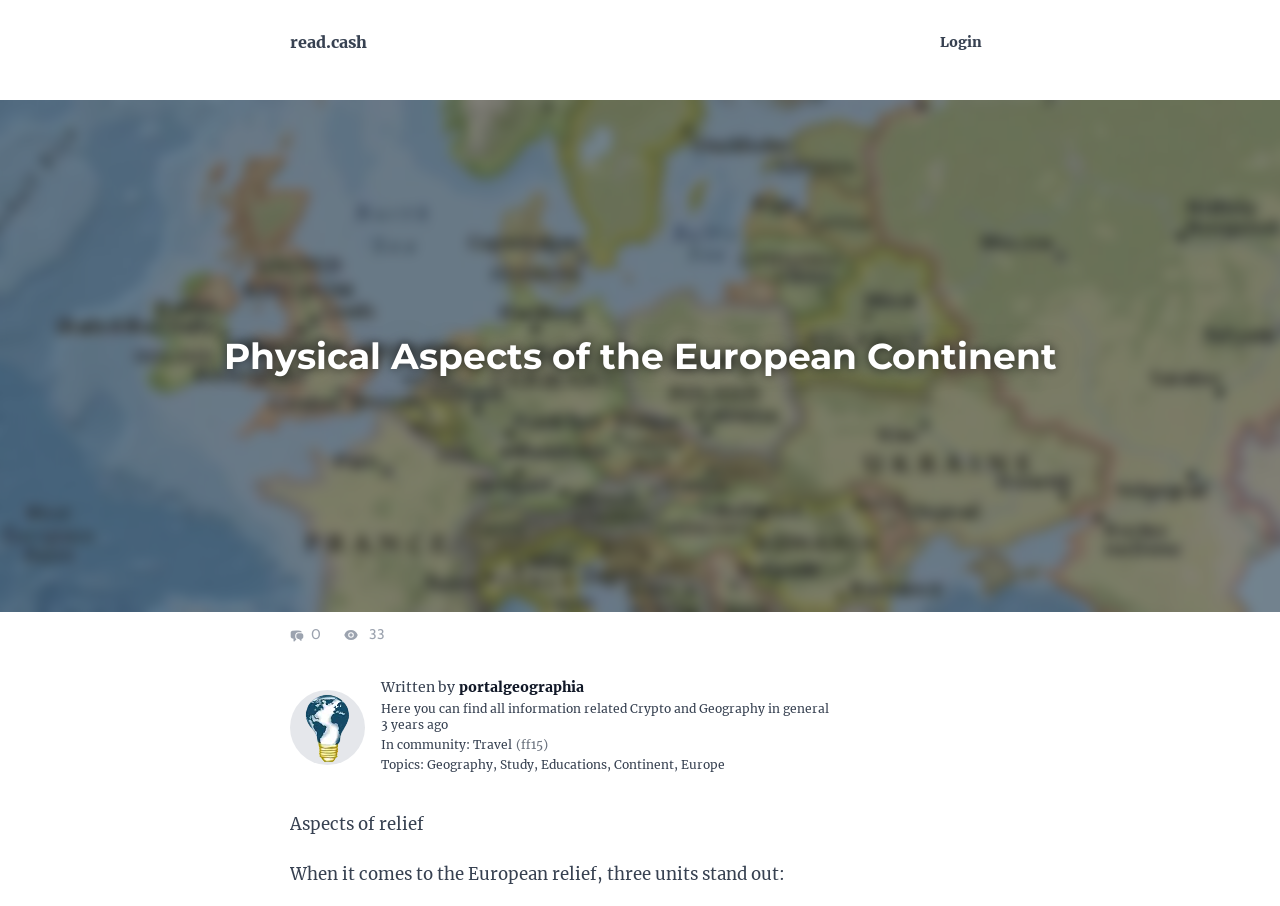Using the provided description community, find the bounding box coordinates for the UI element. Provide the coordinates in (top-left x, top-left y, bottom-right x, bottom-right y) format, ensuring all values are between 0 and 1.

[0.31, 0.813, 0.364, 0.83]